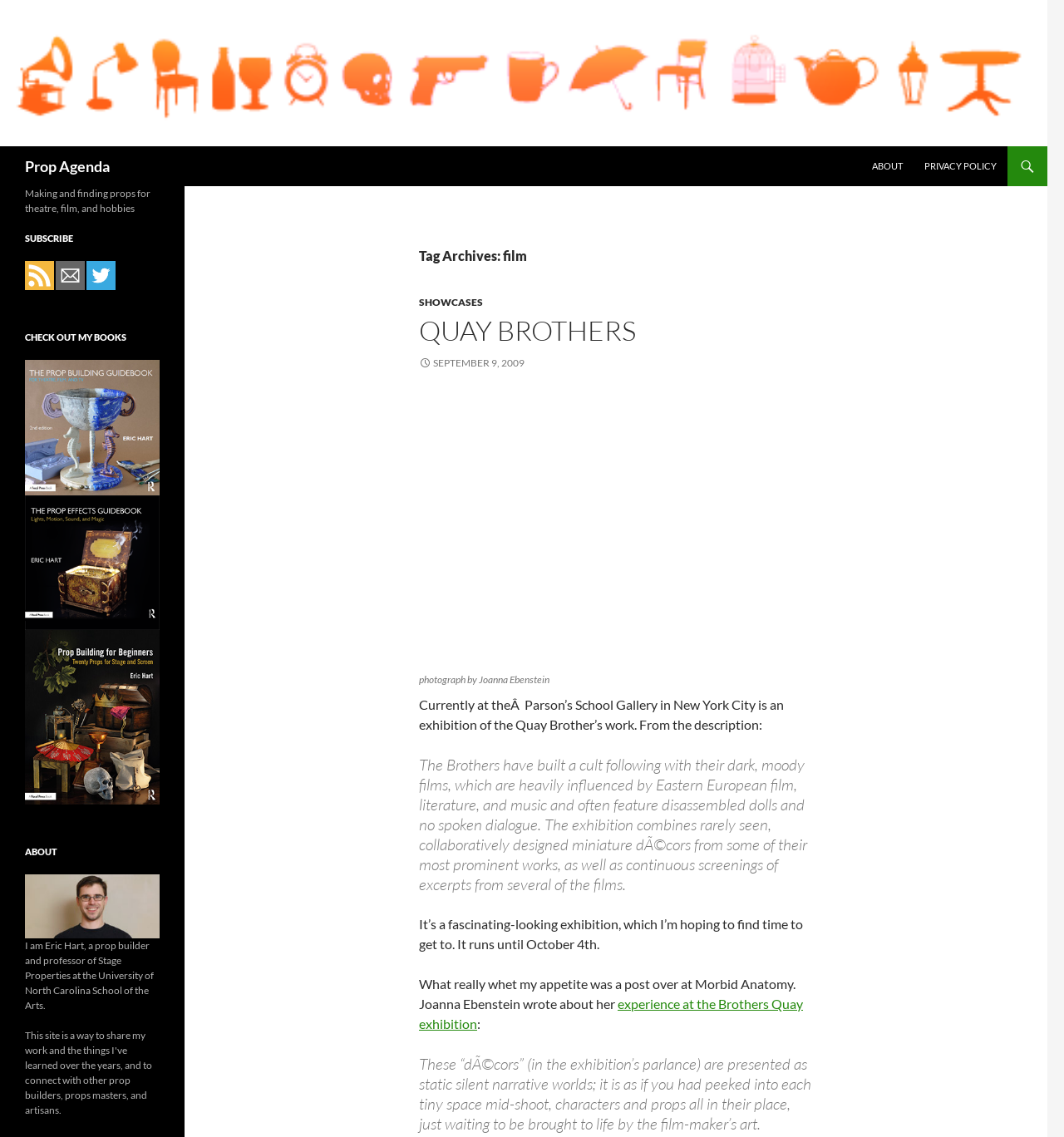Please identify the bounding box coordinates of the clickable area that will fulfill the following instruction: "go to the previous page". The coordinates should be in the format of four float numbers between 0 and 1, i.e., [left, top, right, bottom].

None